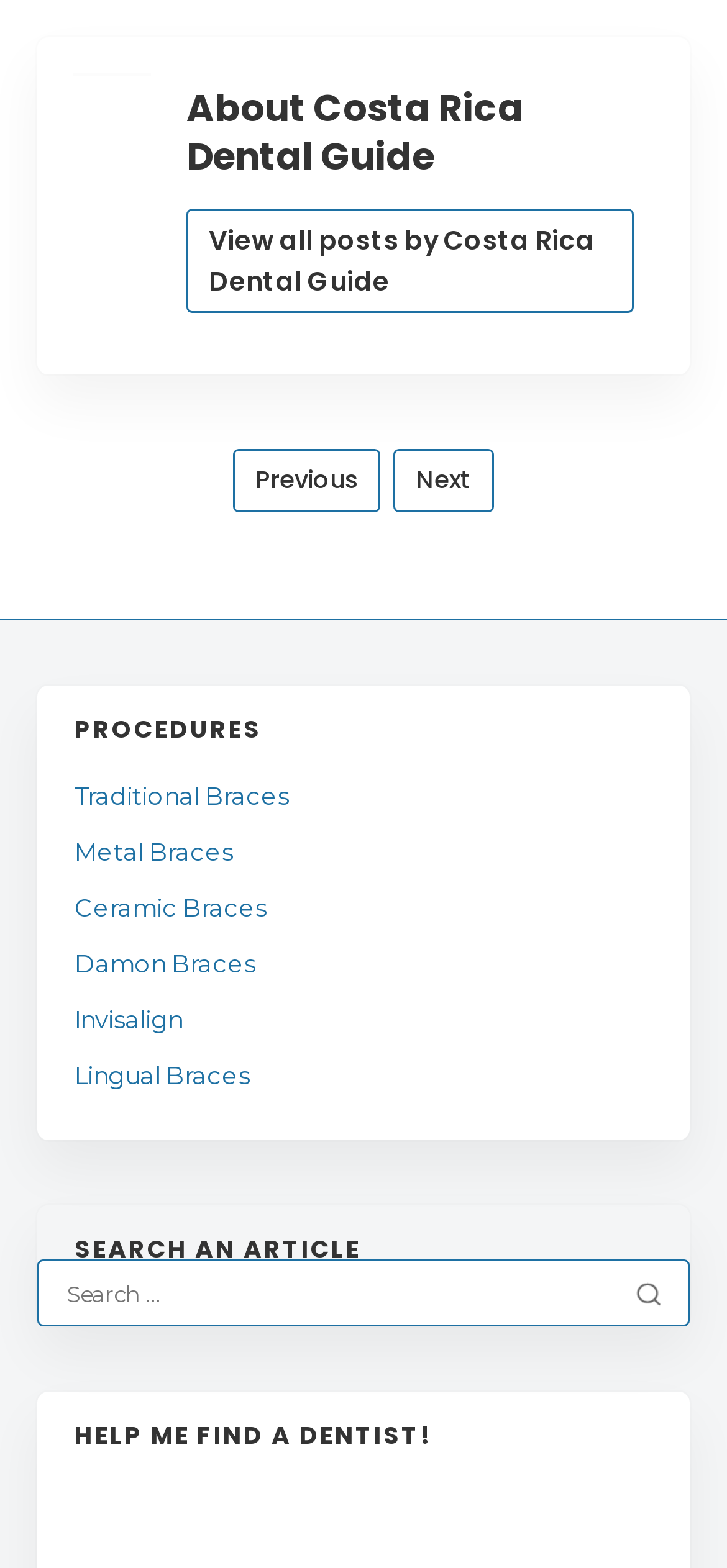Find the bounding box coordinates of the element's region that should be clicked in order to follow the given instruction: "View all posts by Costa Rica Dental Guide". The coordinates should consist of four float numbers between 0 and 1, i.e., [left, top, right, bottom].

[0.256, 0.133, 0.872, 0.2]